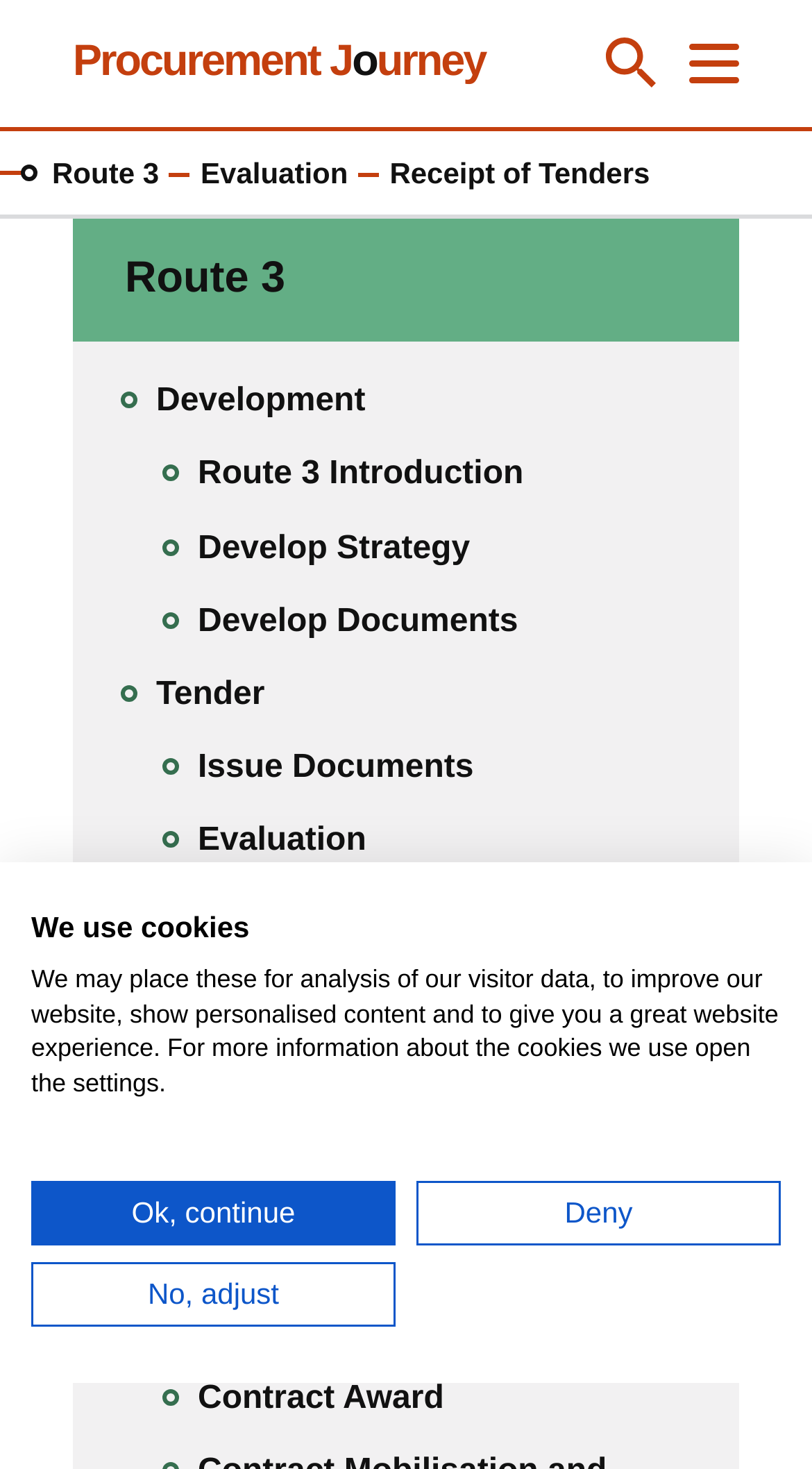Determine the bounding box for the HTML element described here: "Clarification". The coordinates should be given as [left, top, right, bottom] with each number being a float between 0 and 1.

[0.231, 0.837, 0.844, 0.869]